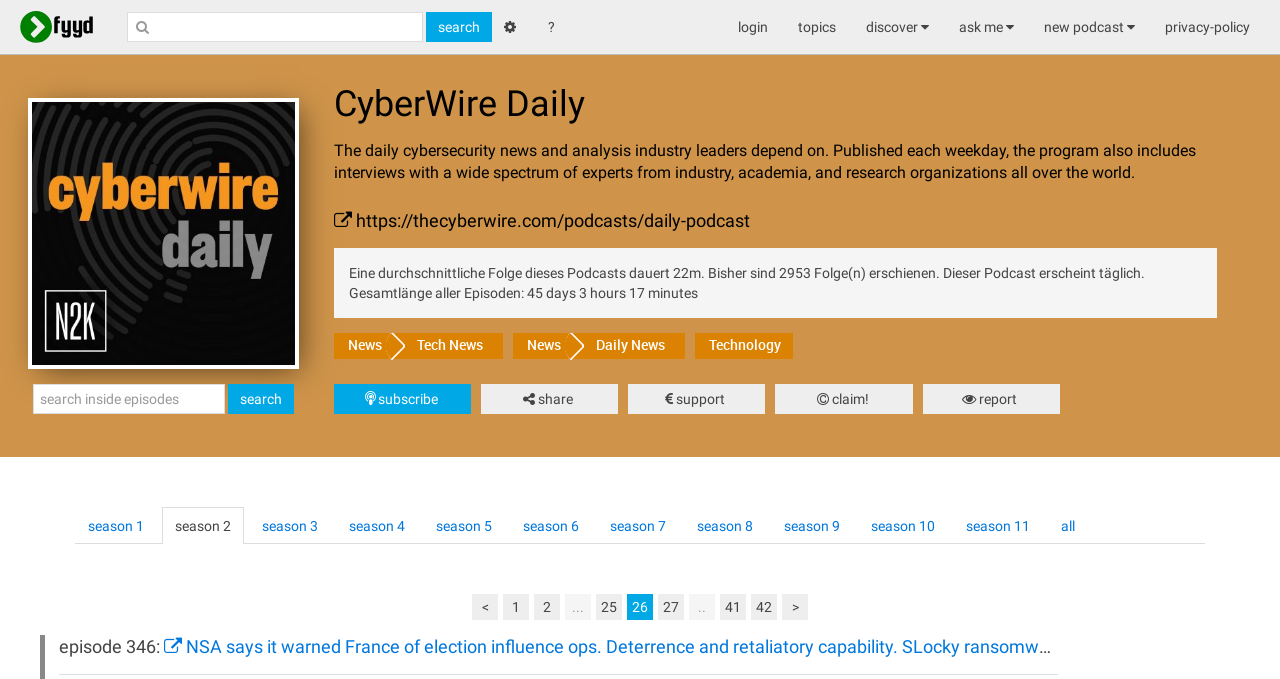Illustrate the webpage thoroughly, mentioning all important details.

The webpage is about CyberWire Daily, a daily cybersecurity news and analysis program. At the top, there is a navigation bar with several links, including "login", "topics", "discover", "ask me", "new podcast", and "privacy-policy". Next to the navigation bar, there is a search box with a search button. 

Below the navigation bar, there is a logo of CyberWire Daily, accompanied by a heading that describes the program as "The daily cybersecurity news and analysis industry leaders depend on. Published each weekday, the program also includes interviews with a wide spectrum of experts from industry, academia, and research organizations all over the world." 

On the left side, there is a section with links to different categories, including "News", "Tech News", "Daily News", "Technology", and others. Below this section, there are links to subscribe, share, support, and claim the podcast, as well as a link to report the podcast.

On the right side, there is a section with links to different seasons of the podcast, from season 1 to season 11, as well as a link to "all" episodes. Below this section, there is a pagination section with links to different pages of episodes.

At the bottom of the page, there is a heading that describes a specific episode, episode 346, with a brief summary of the episode's content.